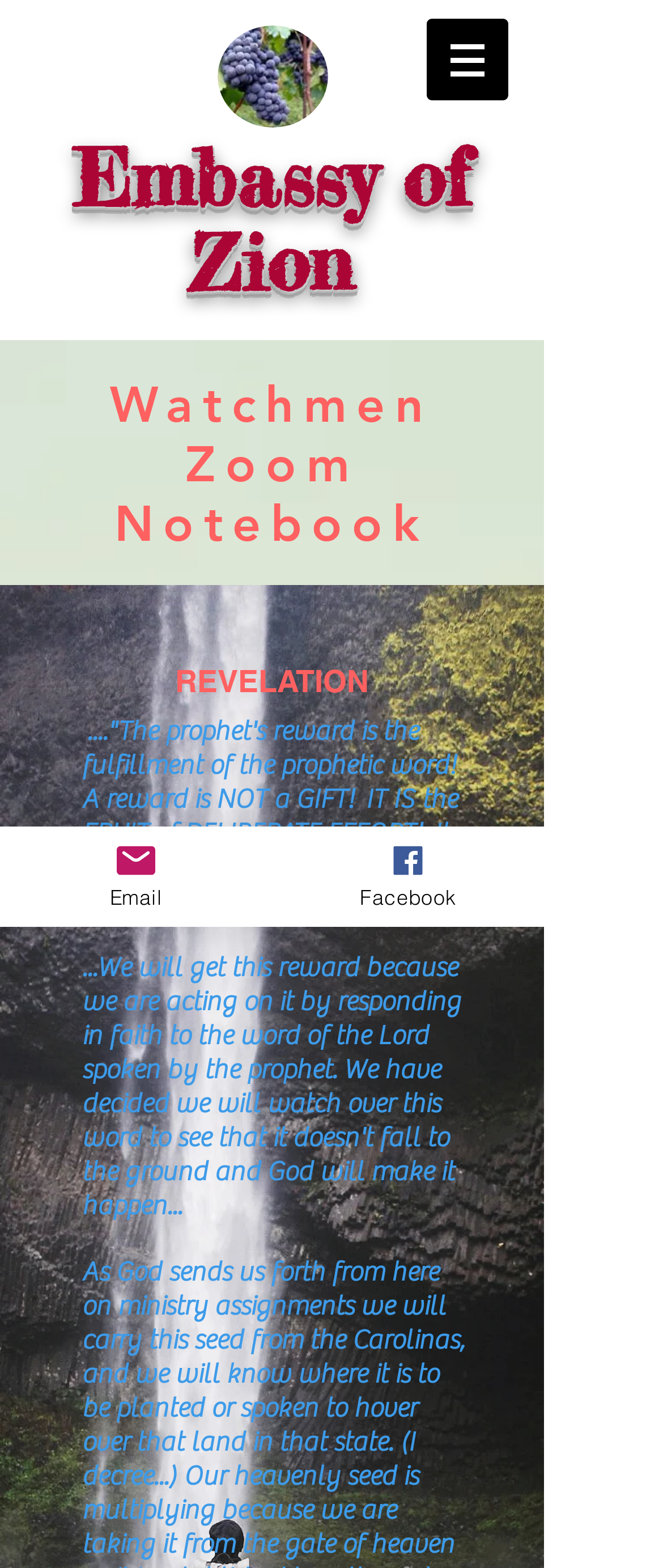Find the bounding box coordinates for the HTML element described in this sentence: "Embassy of Zion". Provide the coordinates as four float numbers between 0 and 1, in the format [left, top, right, bottom].

[0.11, 0.084, 0.71, 0.197]